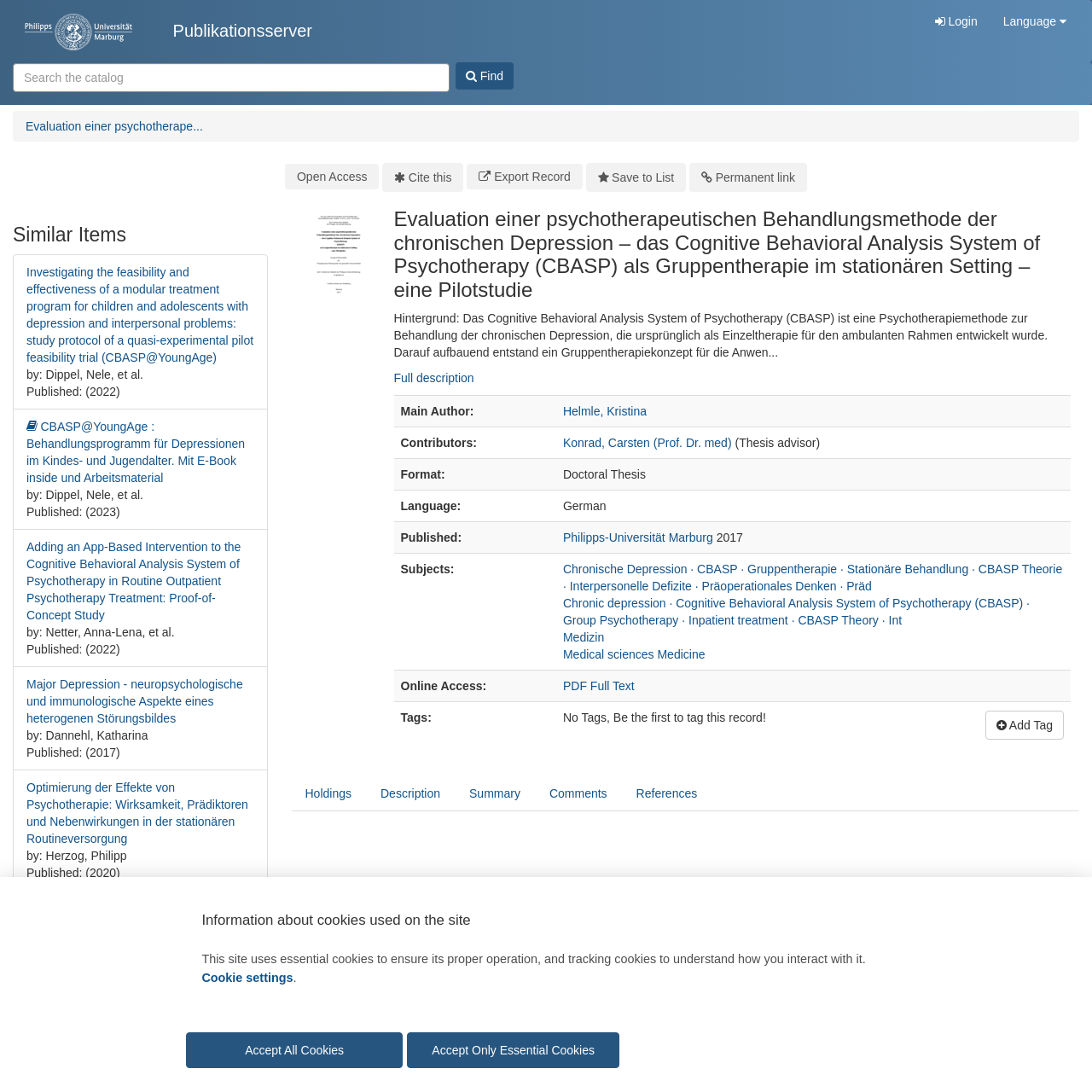Summarize the webpage in an elaborate manner.

This webpage appears to be a publication page for a research study on the Cognitive Behavioral Analysis System of Psychotherapy (CBASP) as a group therapy in a stationary setting for chronic depression. 

At the top of the page, there is a navigation menu with links to "Skip to content", "Login", and "Language". Below this, there is a search bar with a "Find" button. 

The main content of the page is divided into sections. The first section displays the title of the study, "Evaluation einer psychotherapeutischen Behandlungsmethode der chronischen Depression – das Cognitive Behavioral Analysis System of Psychotherapy (CBASP) als Gruppentherapie im stationären Setting – eine Pilotstudie", along with an image. 

Below this, there is a section with links to "Open Access", "Cite this", "Export Record", "Save to List", and "Permanent link". 

The next section provides a brief description of the study, including the background, methodology, and results. There is also a link to the full description of the study. 

Following this, there is a table displaying the bibliographic details of the study, including the main author, contributors, format, language, publication date, and subjects. 

Below the table, there are tabs for "Holdings", "Description", "Summary", "Comments", and "References". 

Finally, there is a section titled "Related Items" that lists similar studies, including their titles, authors, and publication dates.